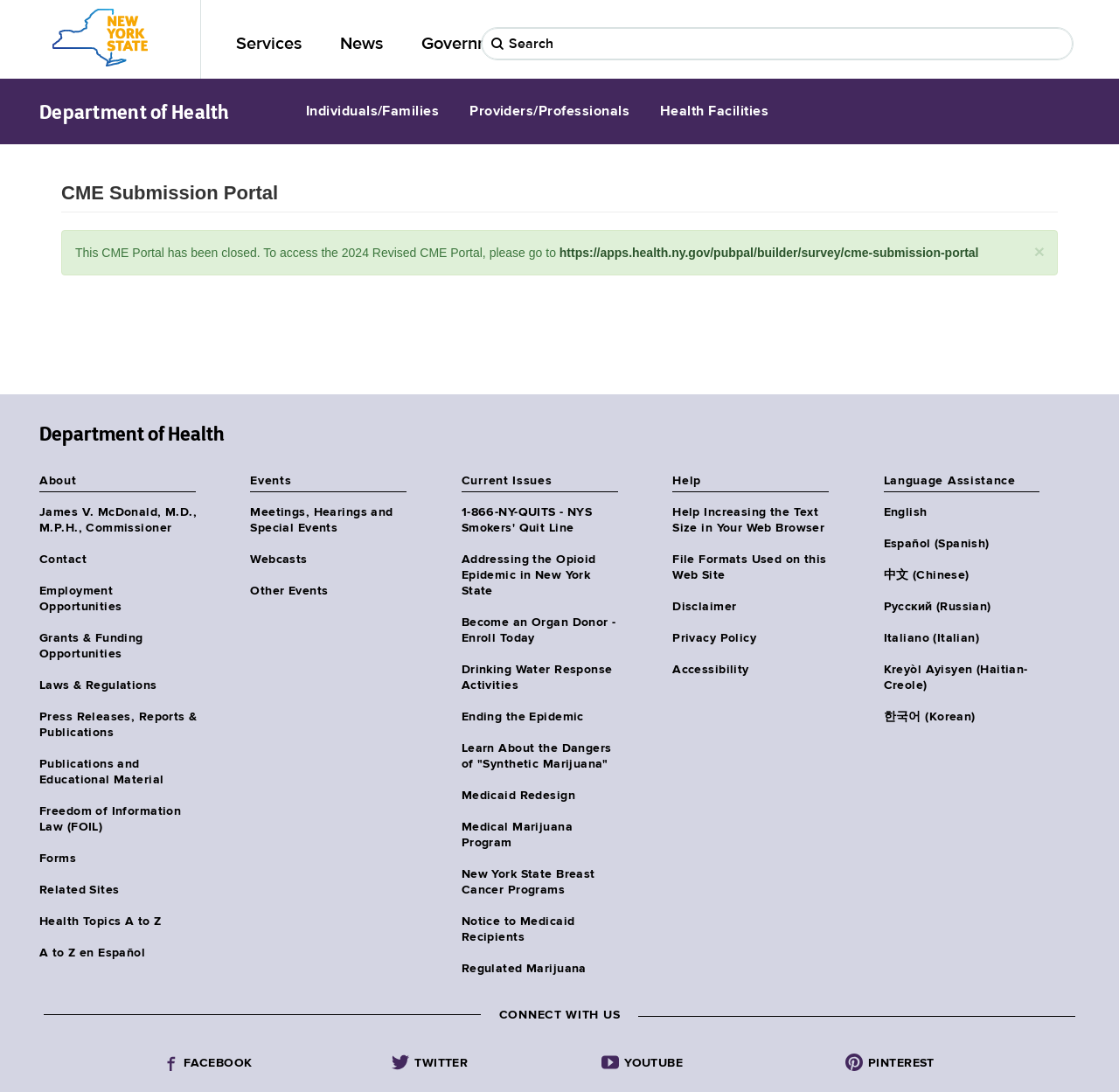Answer the following query with a single word or phrase:
What social media platforms are linked on this webpage?

Facebook, Twitter, YouTube, Pinterest